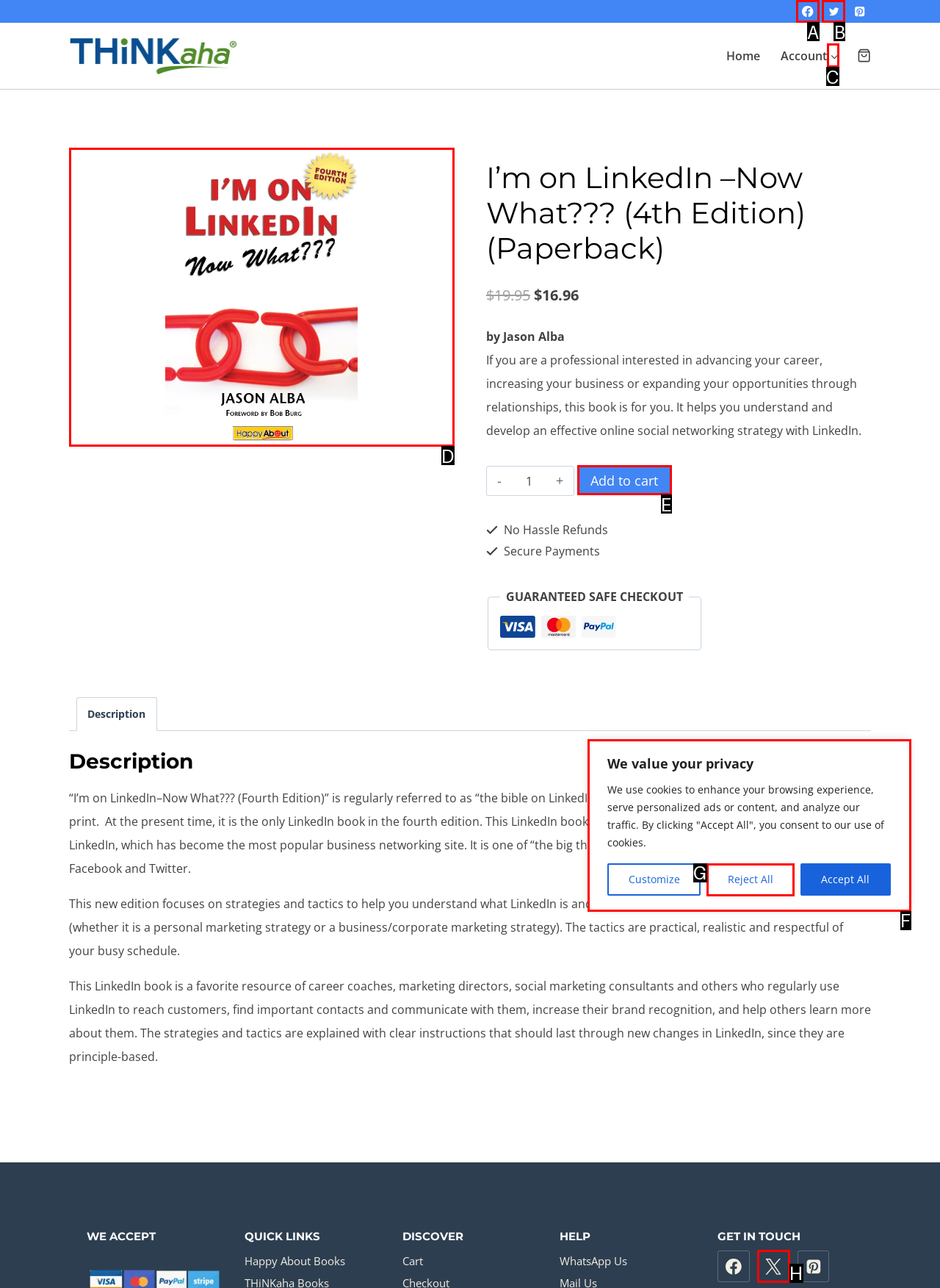Point out the option that aligns with the description: Add to cart
Provide the letter of the corresponding choice directly.

E